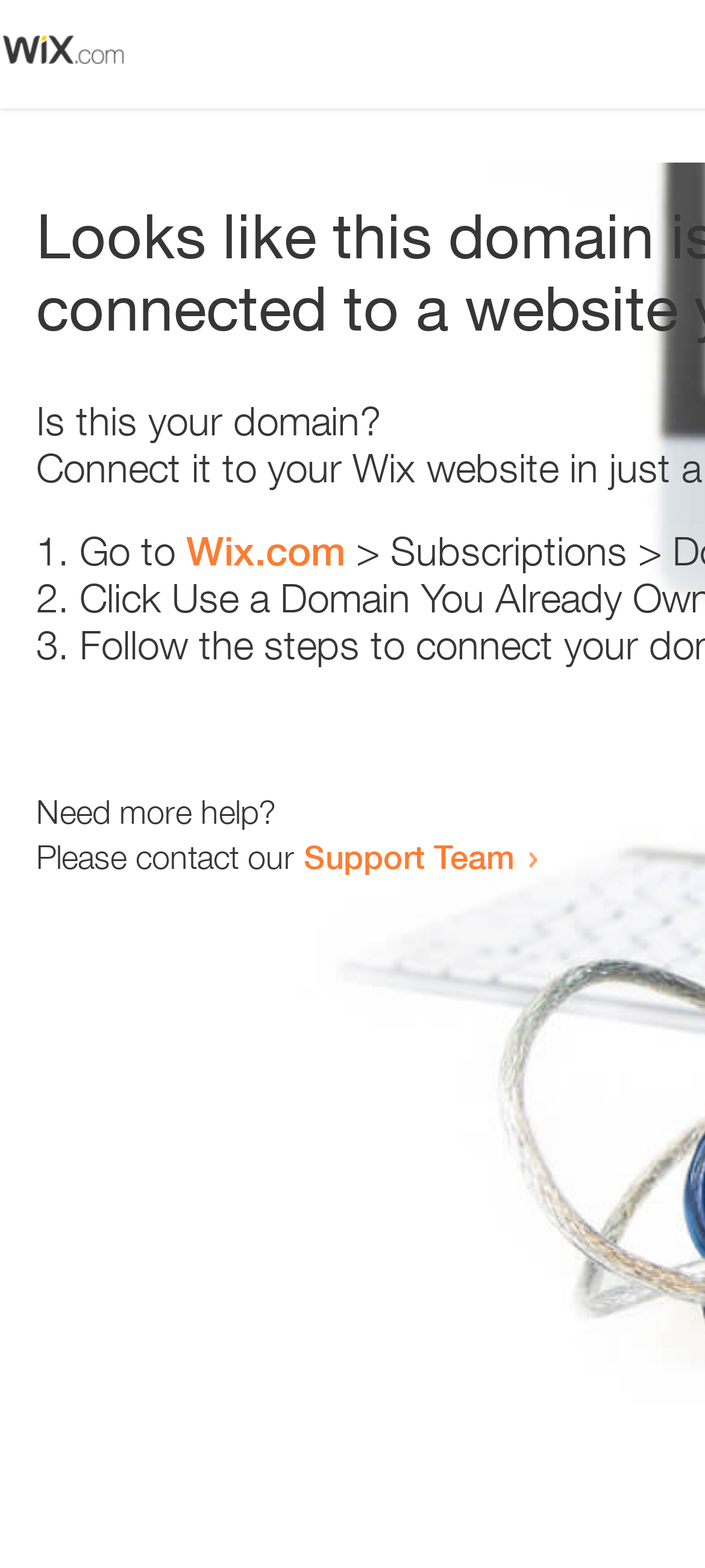Give a concise answer using only one word or phrase for this question:
What is the alternative action suggested if the user needs more help?

Contact Support Team